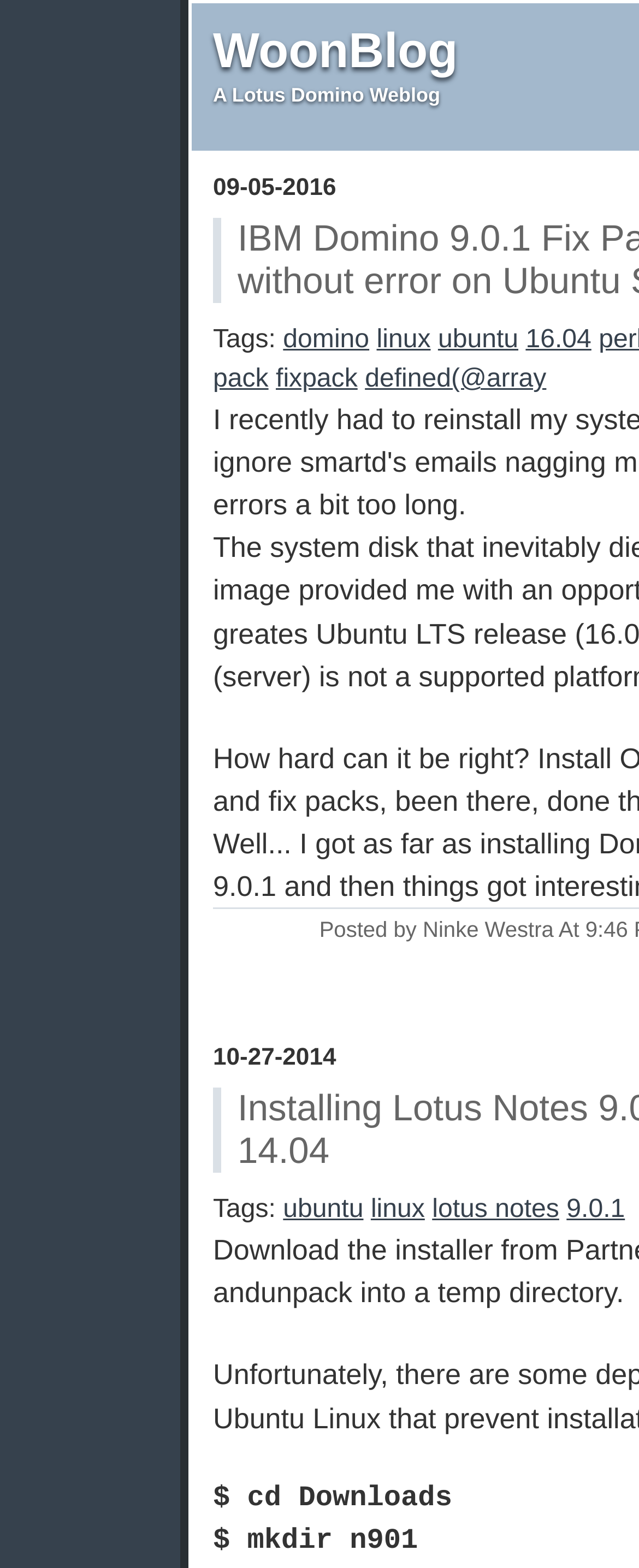Predict the bounding box coordinates for the UI element described as: "linux". The coordinates should be four float numbers between 0 and 1, presented as [left, top, right, bottom].

[0.58, 0.762, 0.665, 0.78]